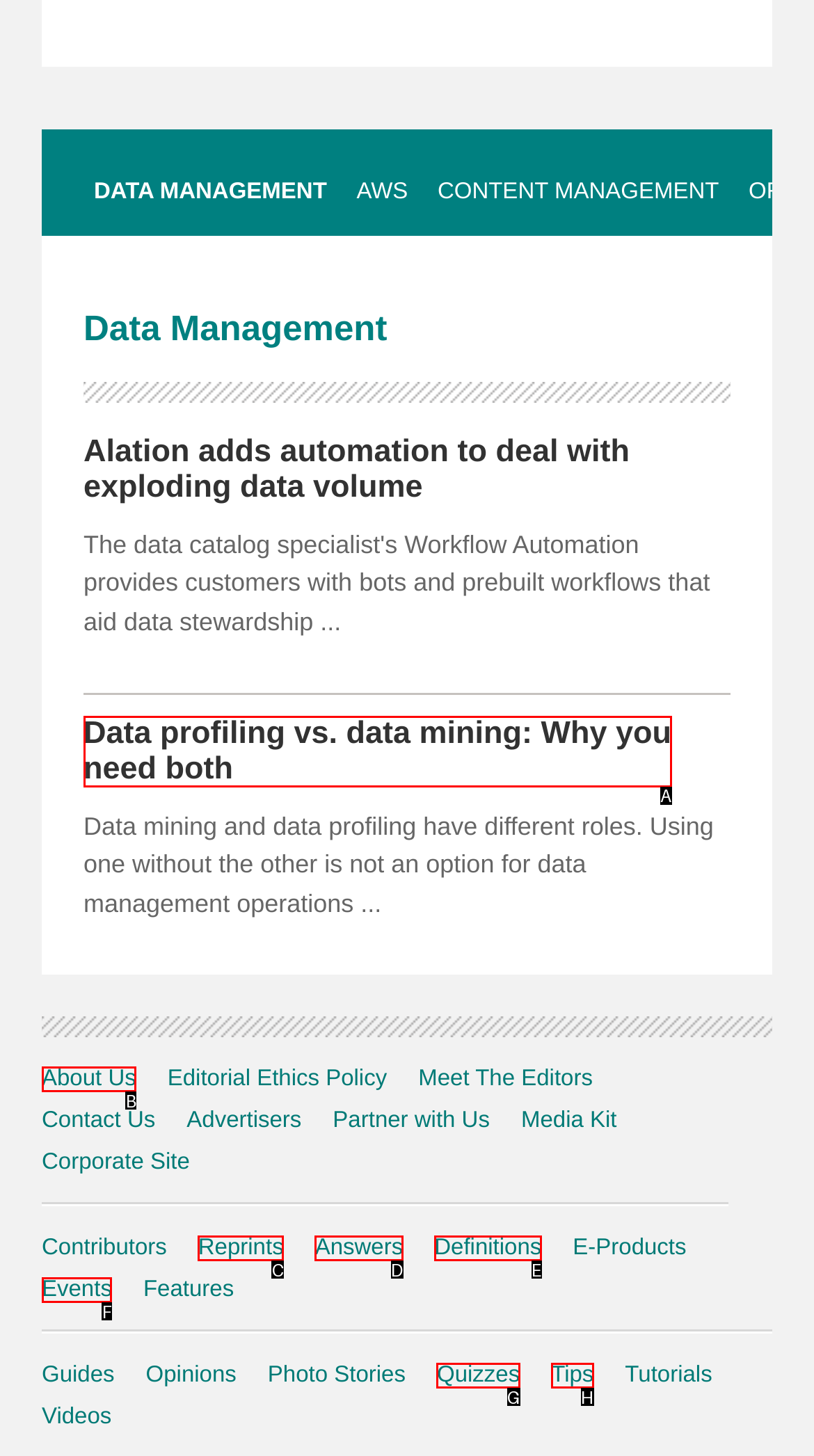Identify the letter corresponding to the UI element that matches this description: Quizzes
Answer using only the letter from the provided options.

G